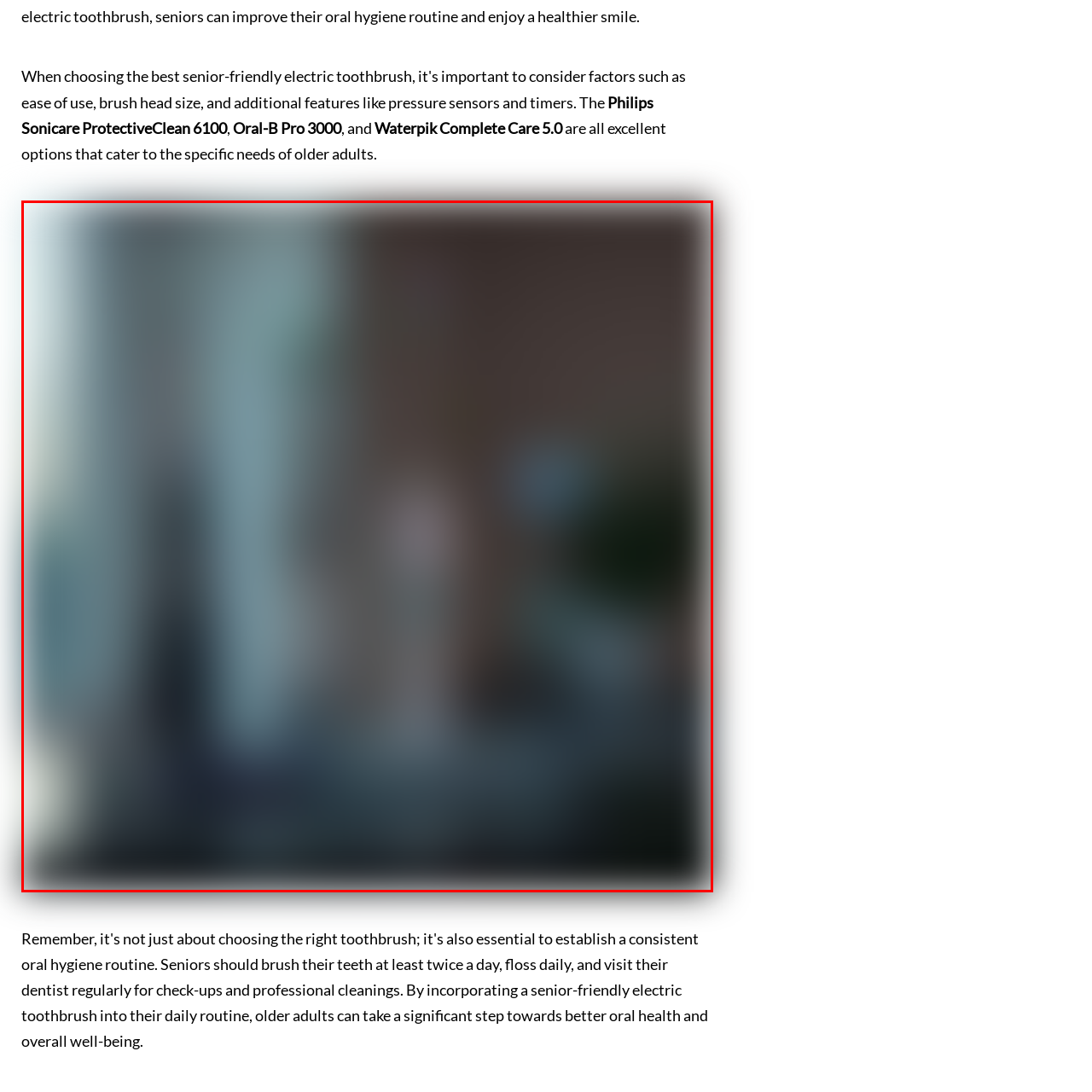Direct your attention to the image enclosed by the red boundary, What is the focus of the setting in the image? 
Answer concisely using a single word or phrase.

Personal wellness and dental hygiene